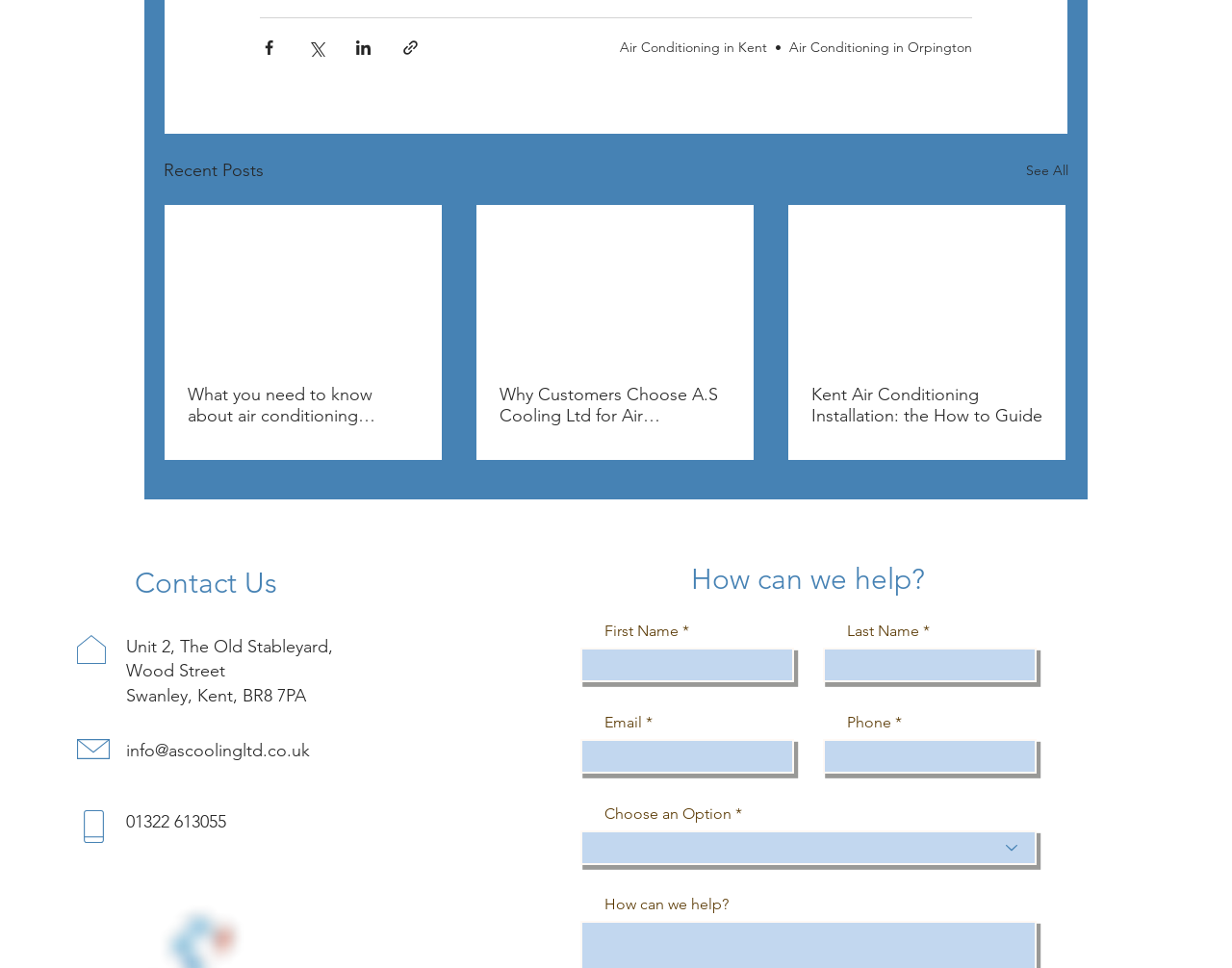Please provide a comprehensive answer to the question based on the screenshot: How many social media sharing options are available?

I counted the number of social media sharing buttons at the top of the webpage, which are 'Share via Facebook', 'Share via Twitter', 'Share via LinkedIn', and 'Share via link'.